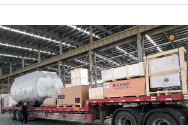What is the purpose of the warehouse?
Use the information from the screenshot to give a comprehensive response to the question.

The warehouse features high ceilings with ample overhead lighting, highlighting the organized yet busy environment typical of logistics and supply chain operations, which suggests that the warehouse is being used for preparing and storing goods for delivery, possibly related to a construction project as implied by the title associated with the image.